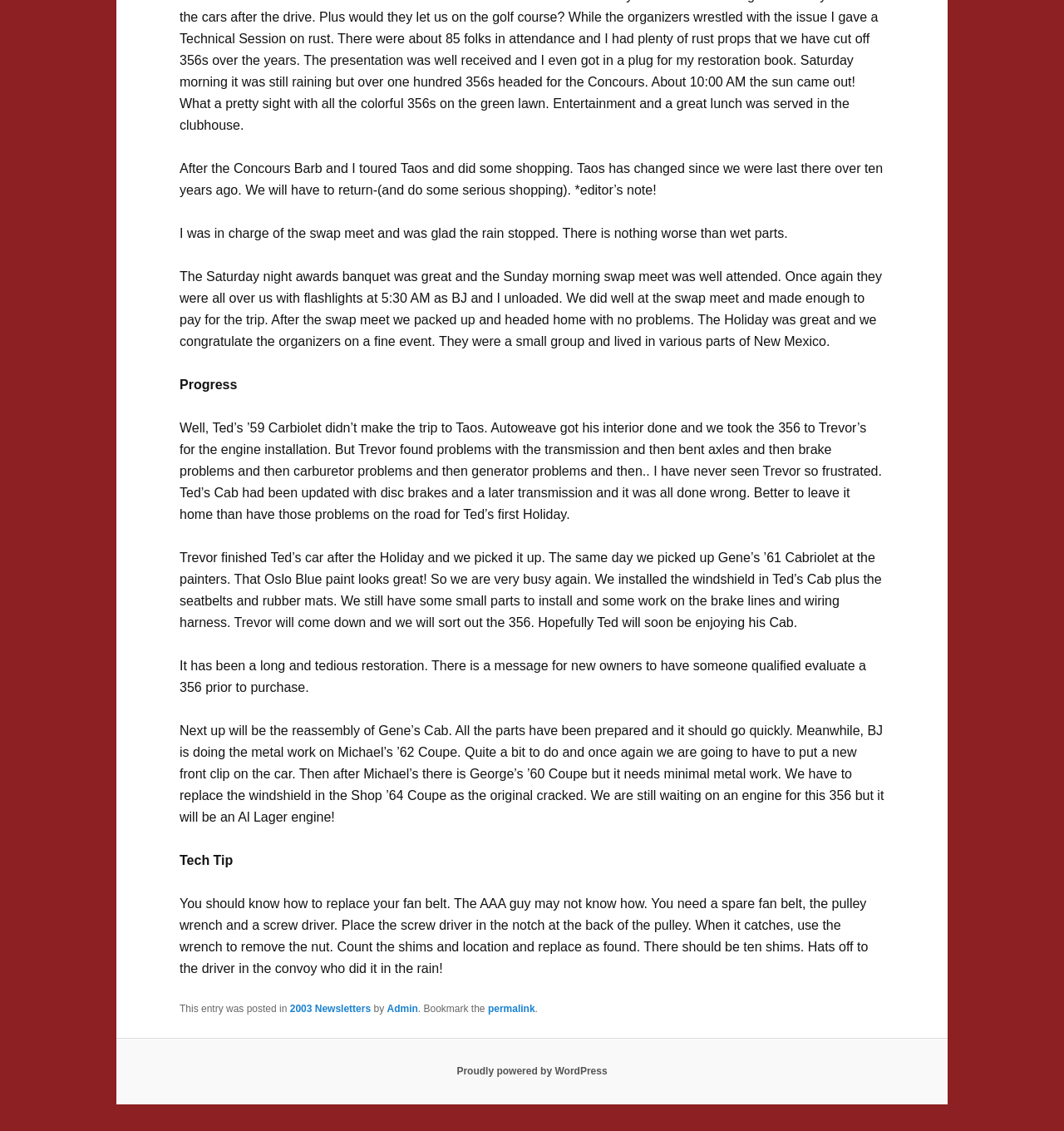How many cars are being restored?
Answer the question based on the image using a single word or a brief phrase.

At least 4